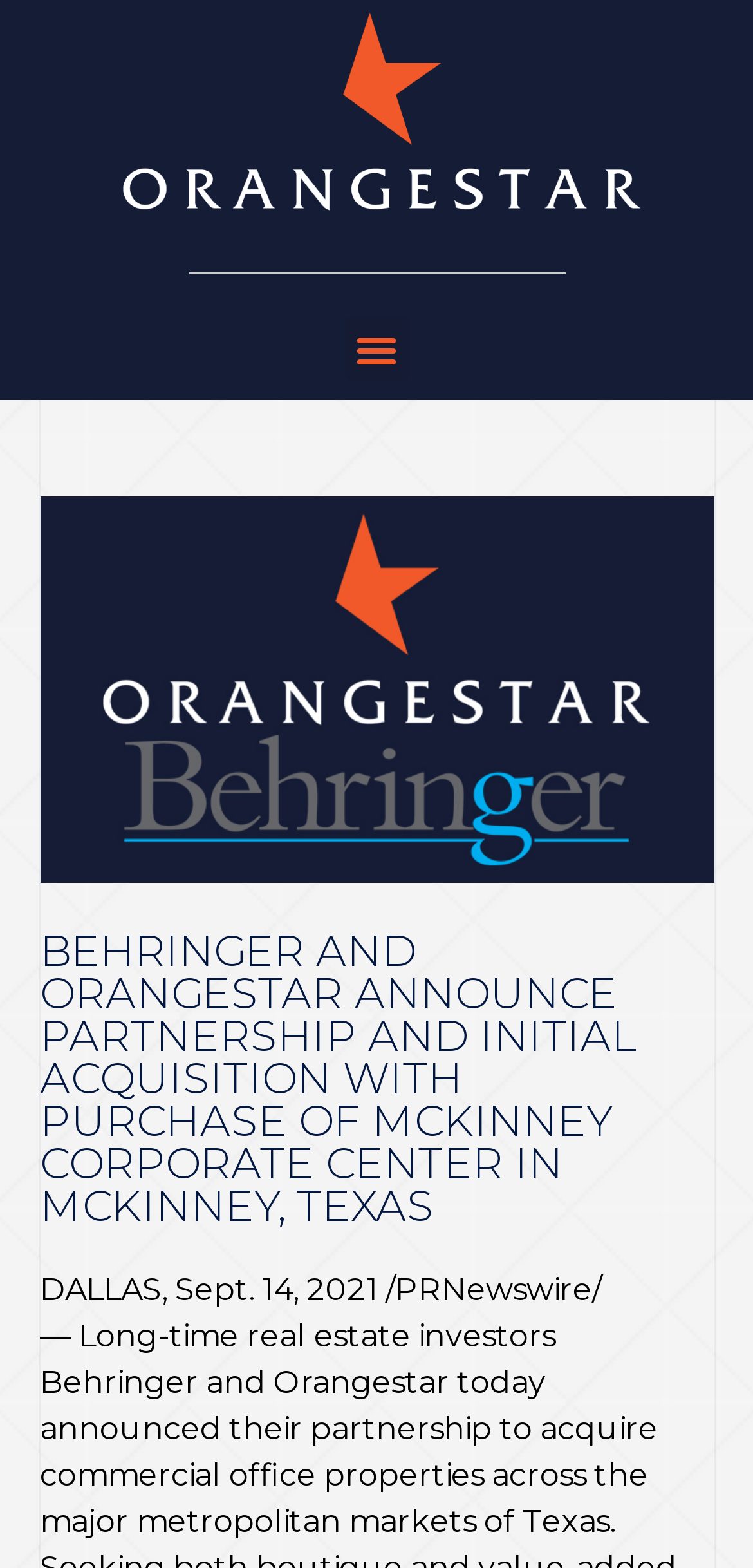Predict the bounding box of the UI element based on this description: "Menu".

[0.458, 0.203, 0.542, 0.243]